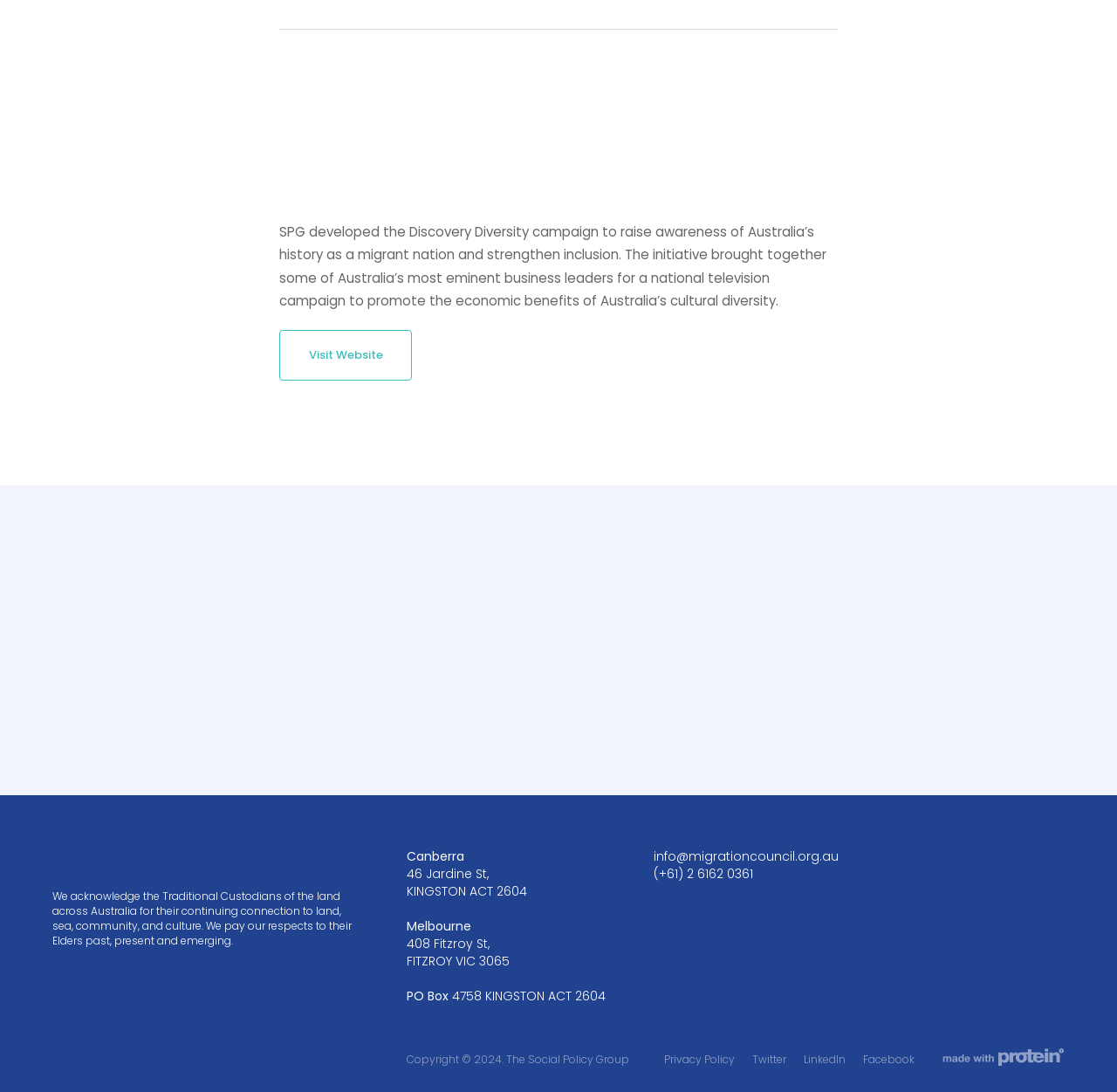Please find the bounding box coordinates of the clickable region needed to complete the following instruction: "Read the 'Terms of service'". The bounding box coordinates must consist of four float numbers between 0 and 1, i.e., [left, top, right, bottom].

None